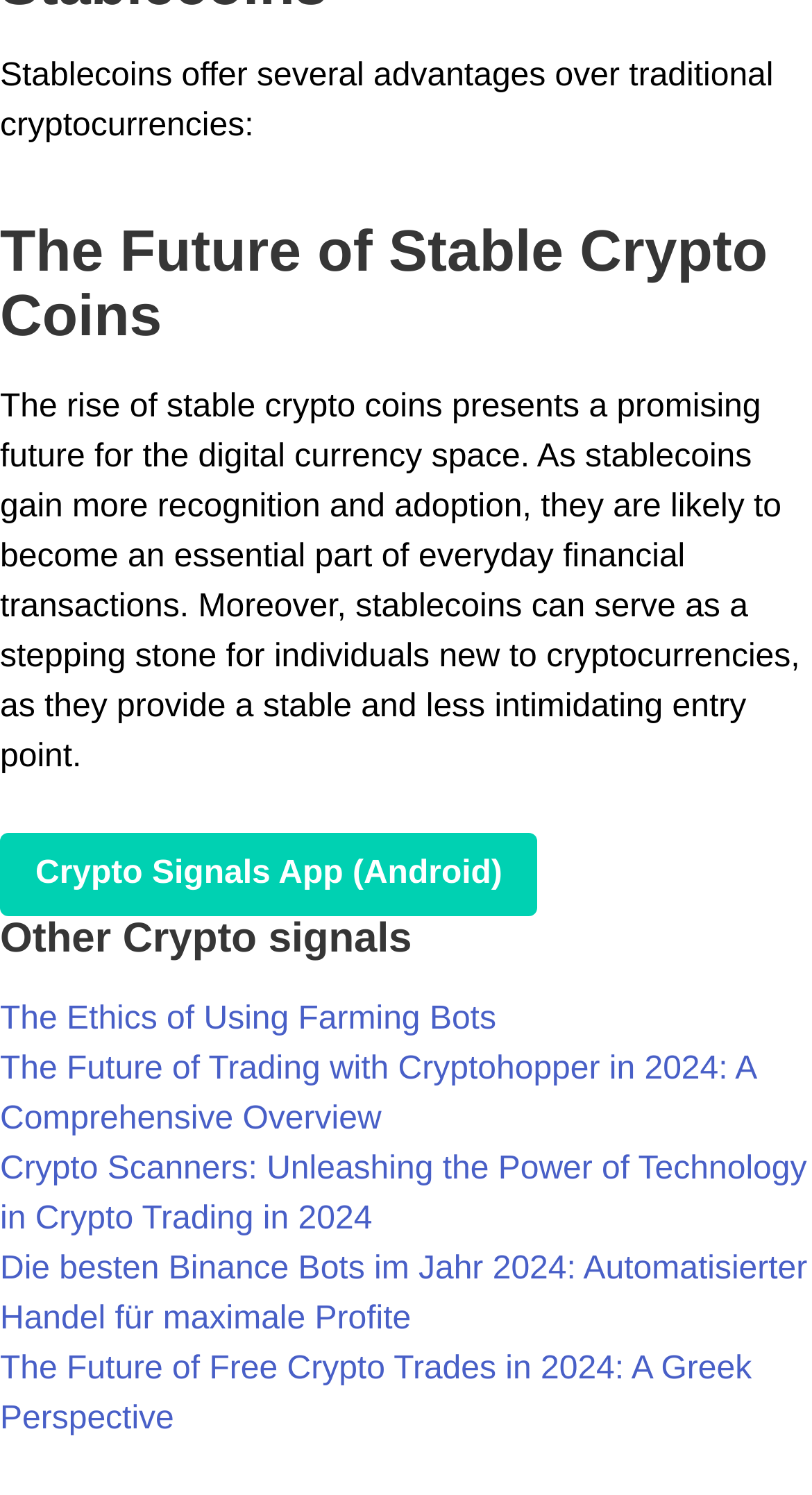Respond concisely with one word or phrase to the following query:
Is the webpage discussing cryptocurrencies?

Yes